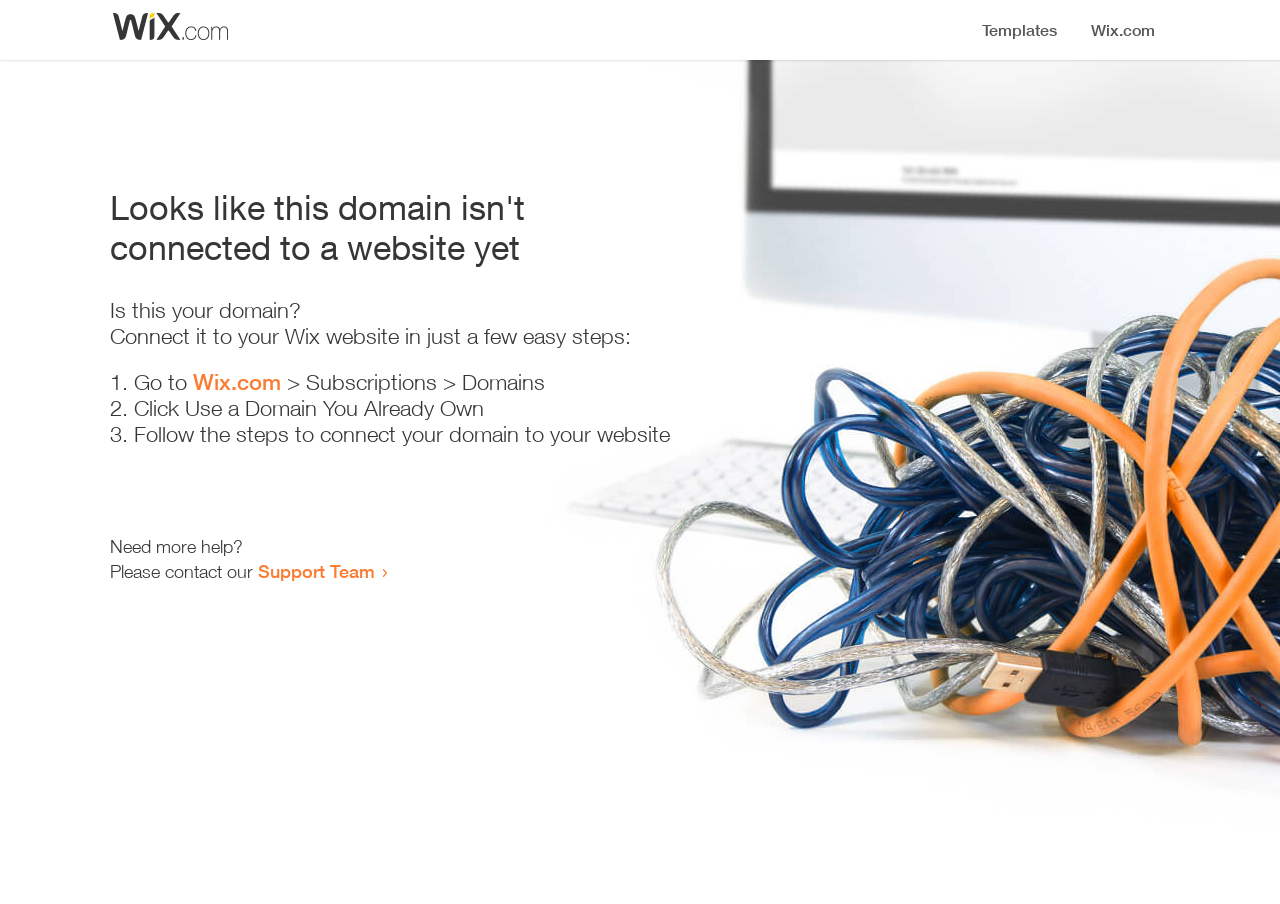Please determine the bounding box coordinates for the element with the description: "Wix.com".

[0.151, 0.408, 0.22, 0.437]